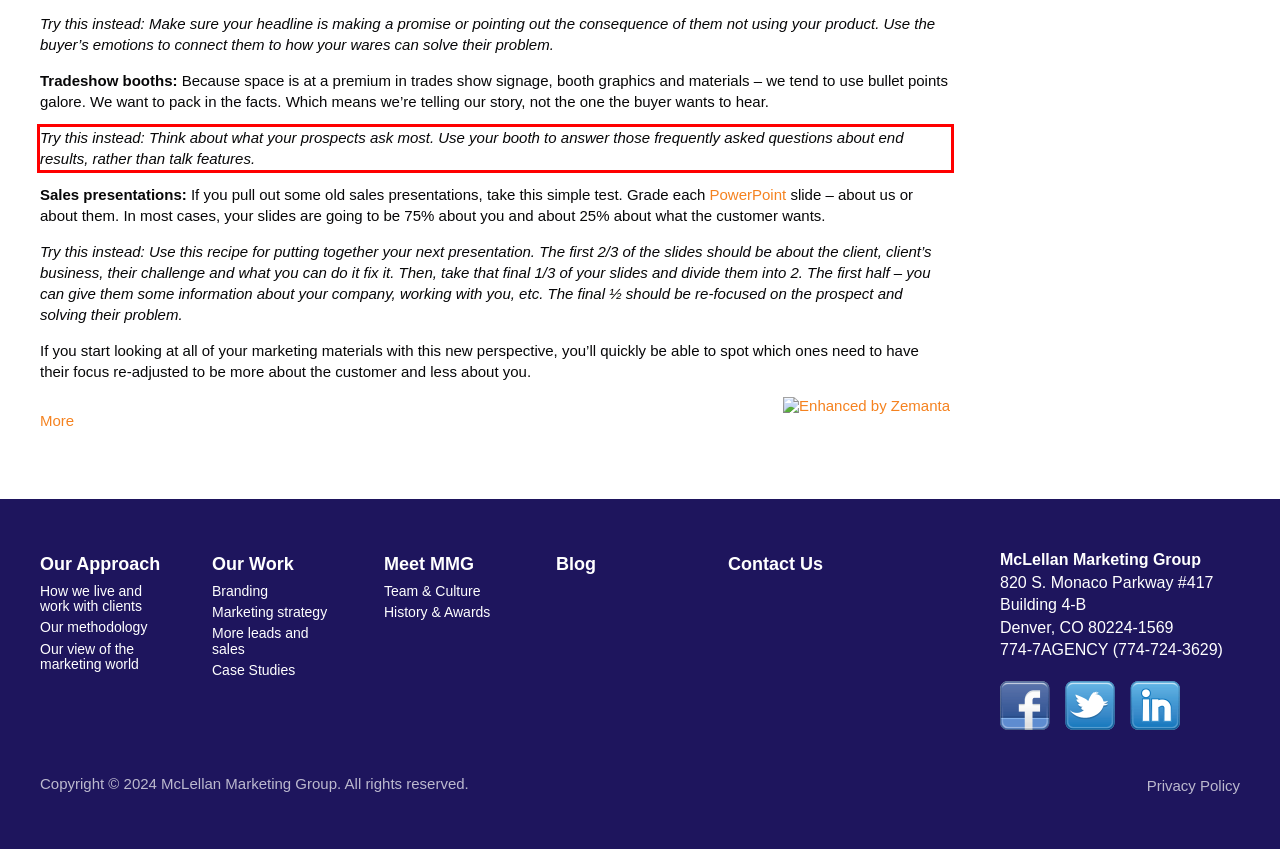Using the webpage screenshot, recognize and capture the text within the red bounding box.

Try this instead: Think about what your prospects ask most. Use your booth to answer those frequently asked questions about end results, rather than talk features.